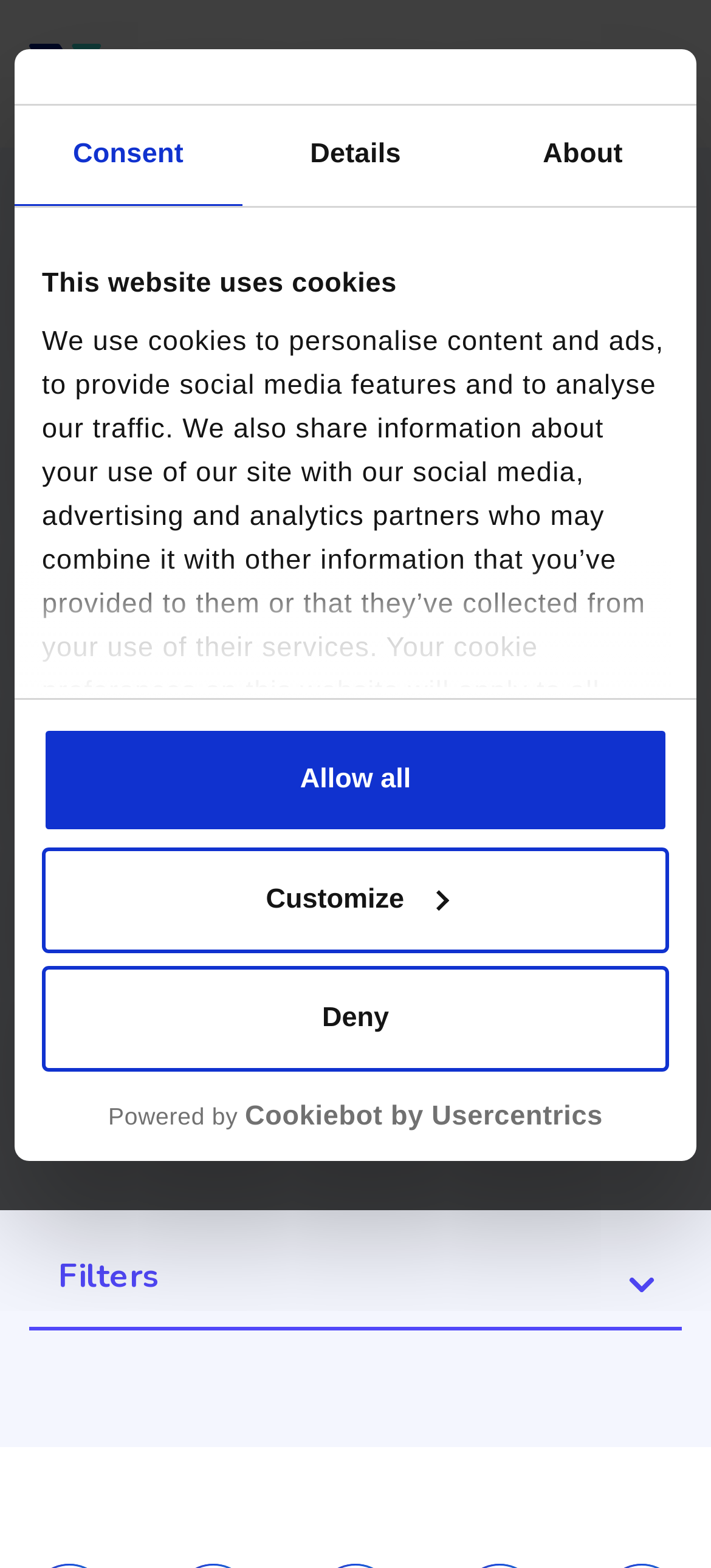Please locate and generate the primary heading on this webpage.

Exploring Verbit’s Professional Transcribers